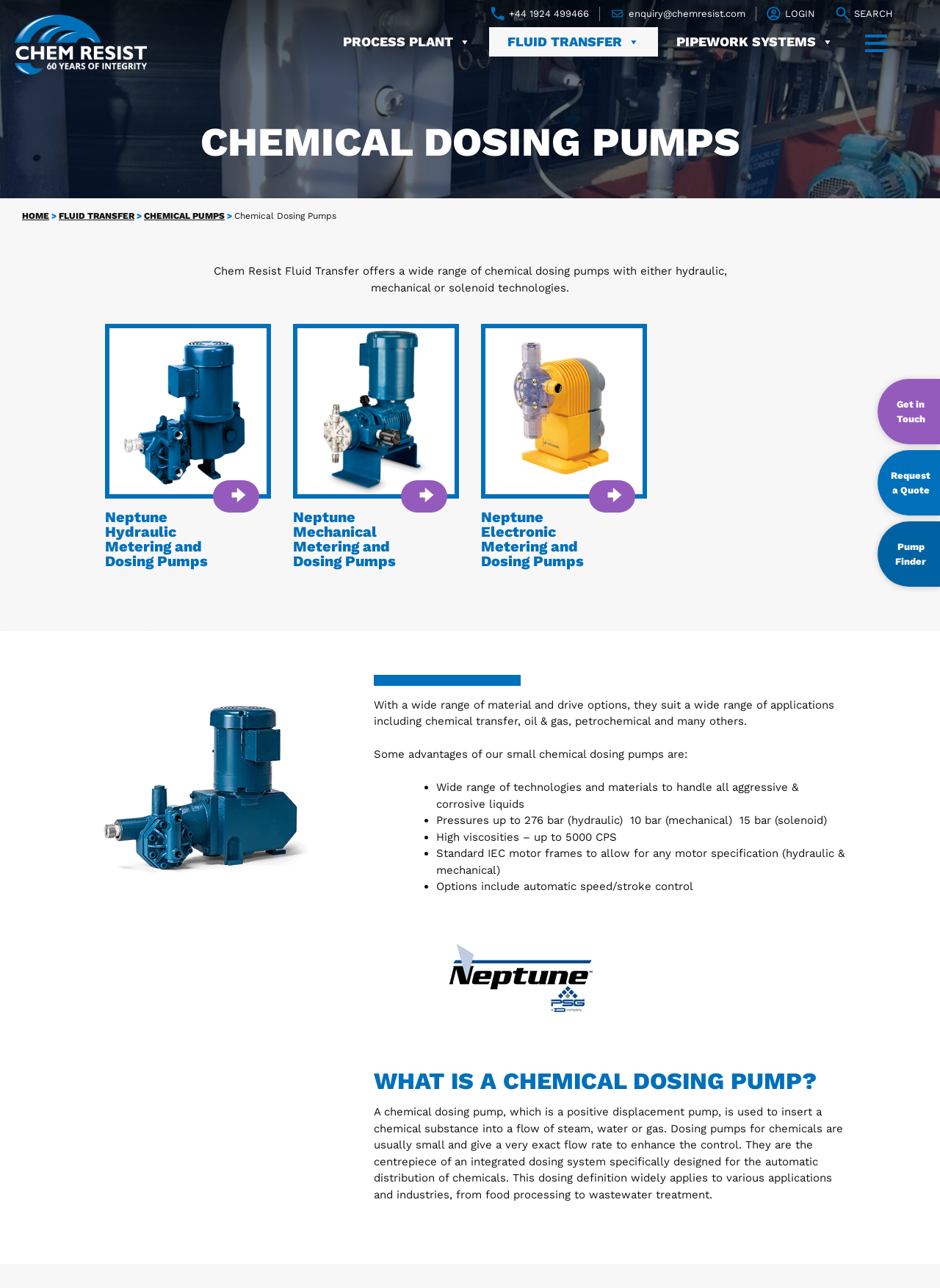Using the description: "+44 1924 499466", determine the UI element's bounding box coordinates. Ensure the coordinates are in the format of four float numbers between 0 and 1, i.e., [left, top, right, bottom].

[0.522, 0.005, 0.627, 0.016]